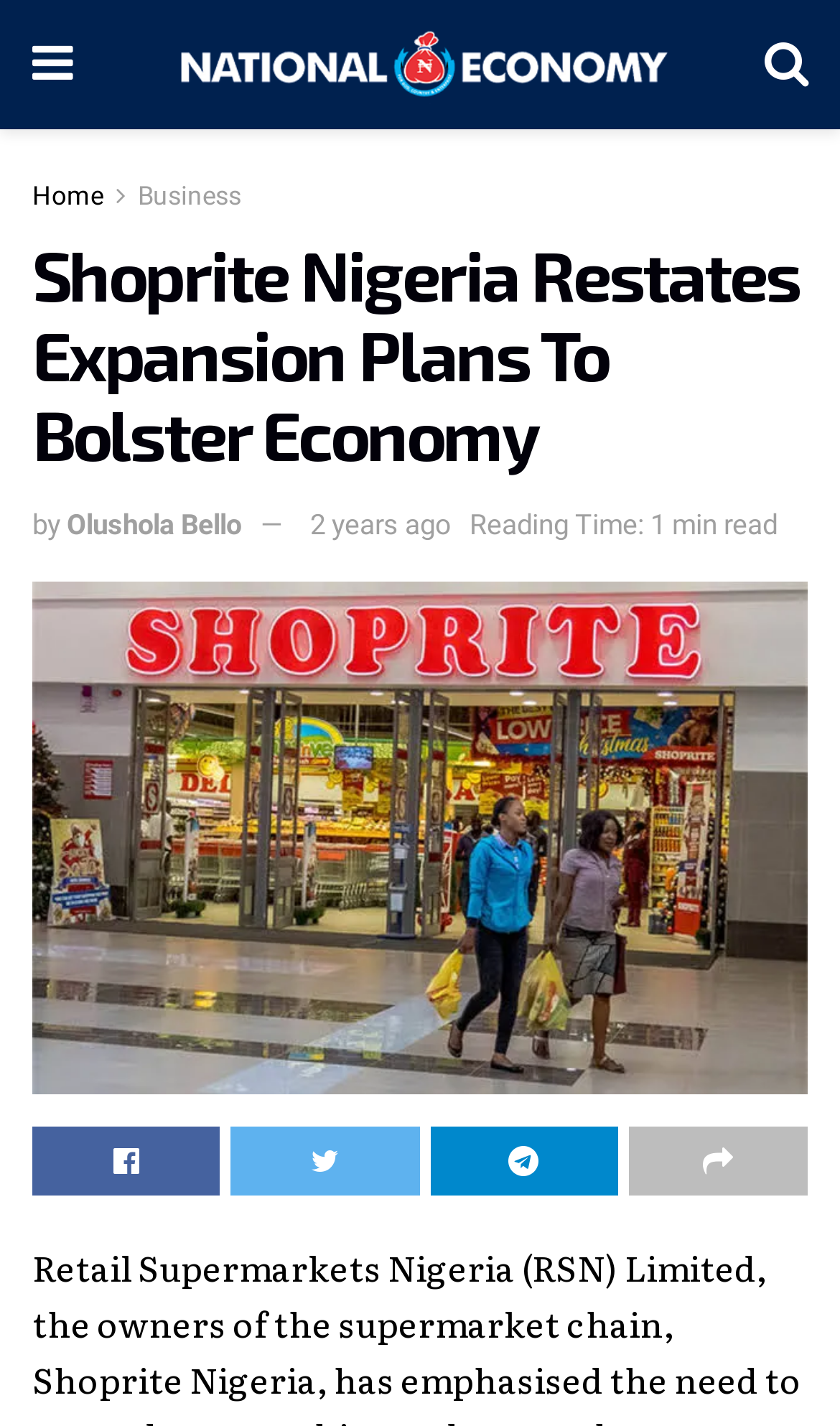For the following element description, predict the bounding box coordinates in the format (top-left x, top-left y, bottom-right x, bottom-right y). All values should be floating point numbers between 0 and 1. Description: Business

[0.164, 0.127, 0.287, 0.148]